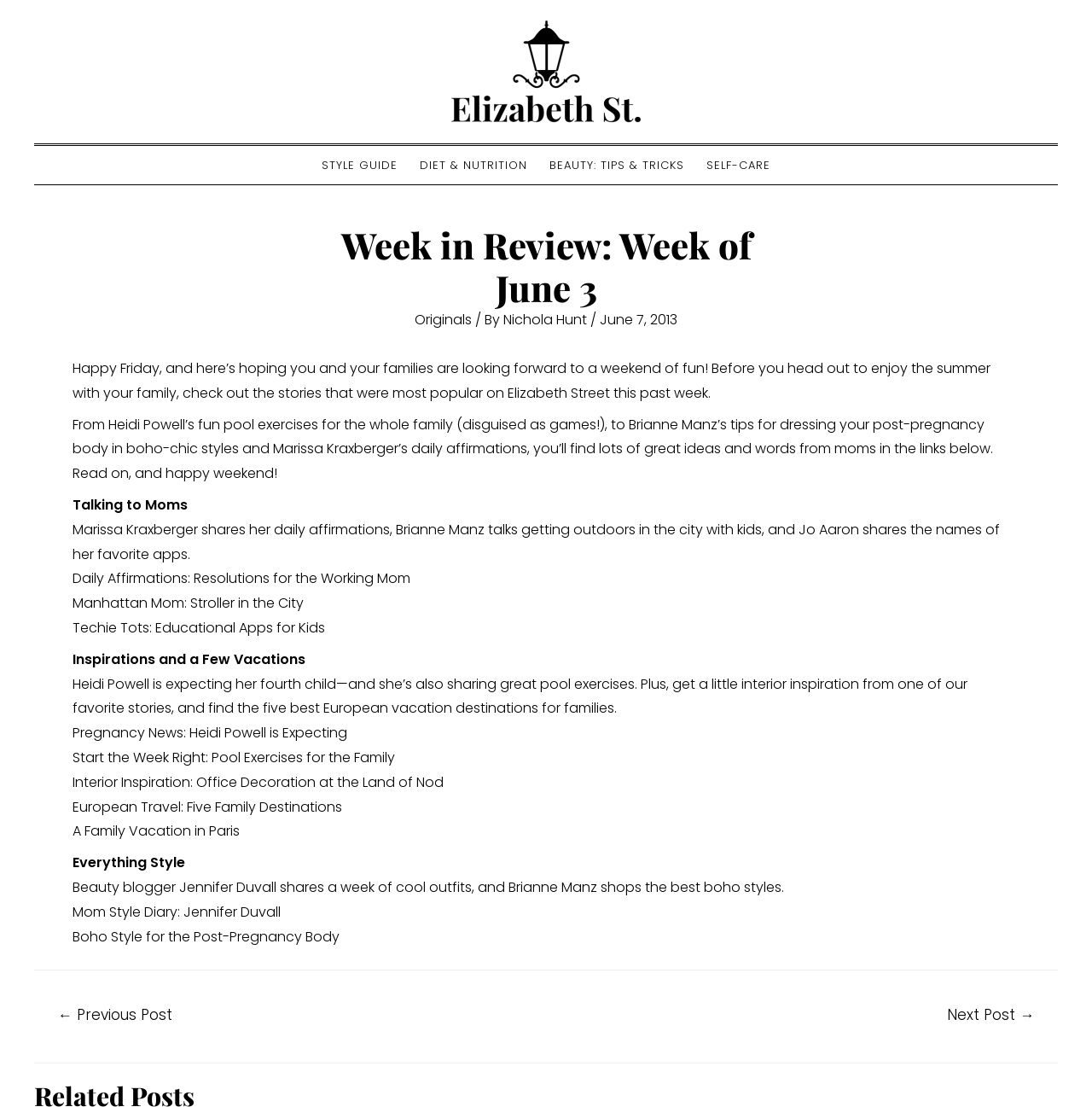Please determine the bounding box coordinates for the UI element described here. Use the format (top-left x, top-left y, bottom-right x, bottom-right y) with values bounded between 0 and 1: Site map

None